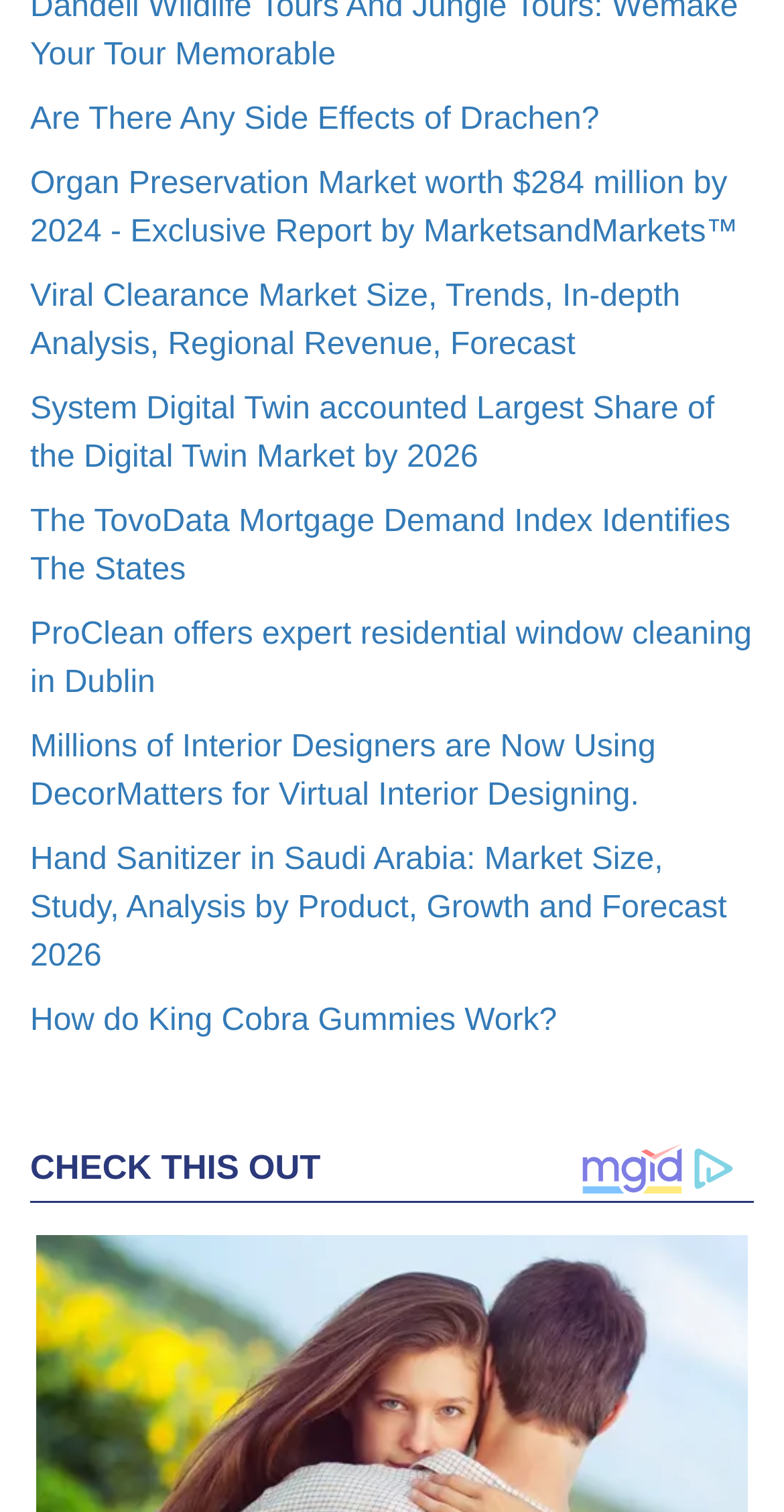Please determine the bounding box coordinates for the element that should be clicked to follow these instructions: "Click on 'Are There Any Side Effects of Drachen?'".

[0.038, 0.068, 0.764, 0.09]